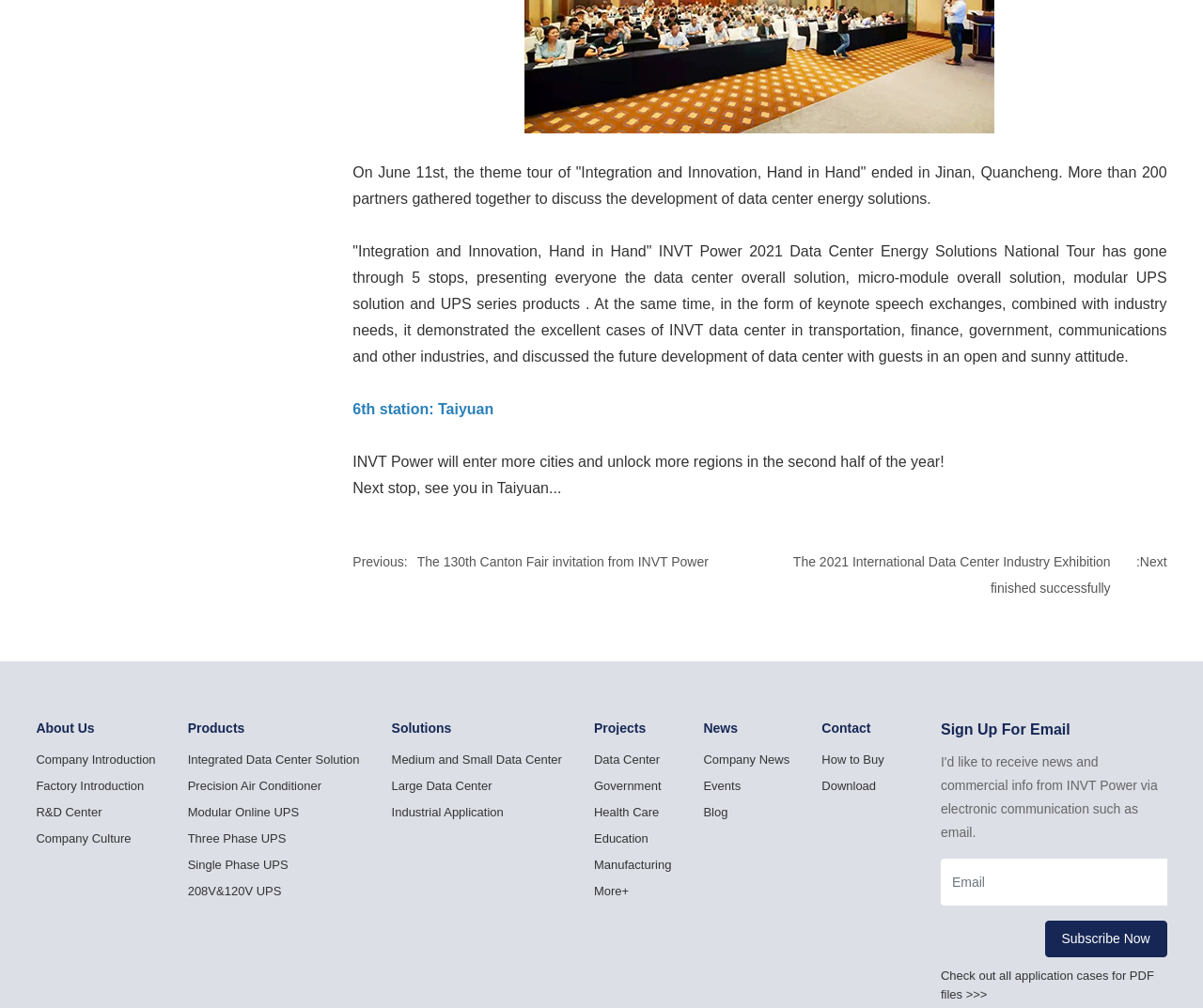What is the theme of the tour mentioned in the webpage?
Look at the screenshot and respond with one word or a short phrase.

Integration and Innovation, Hand in Hand